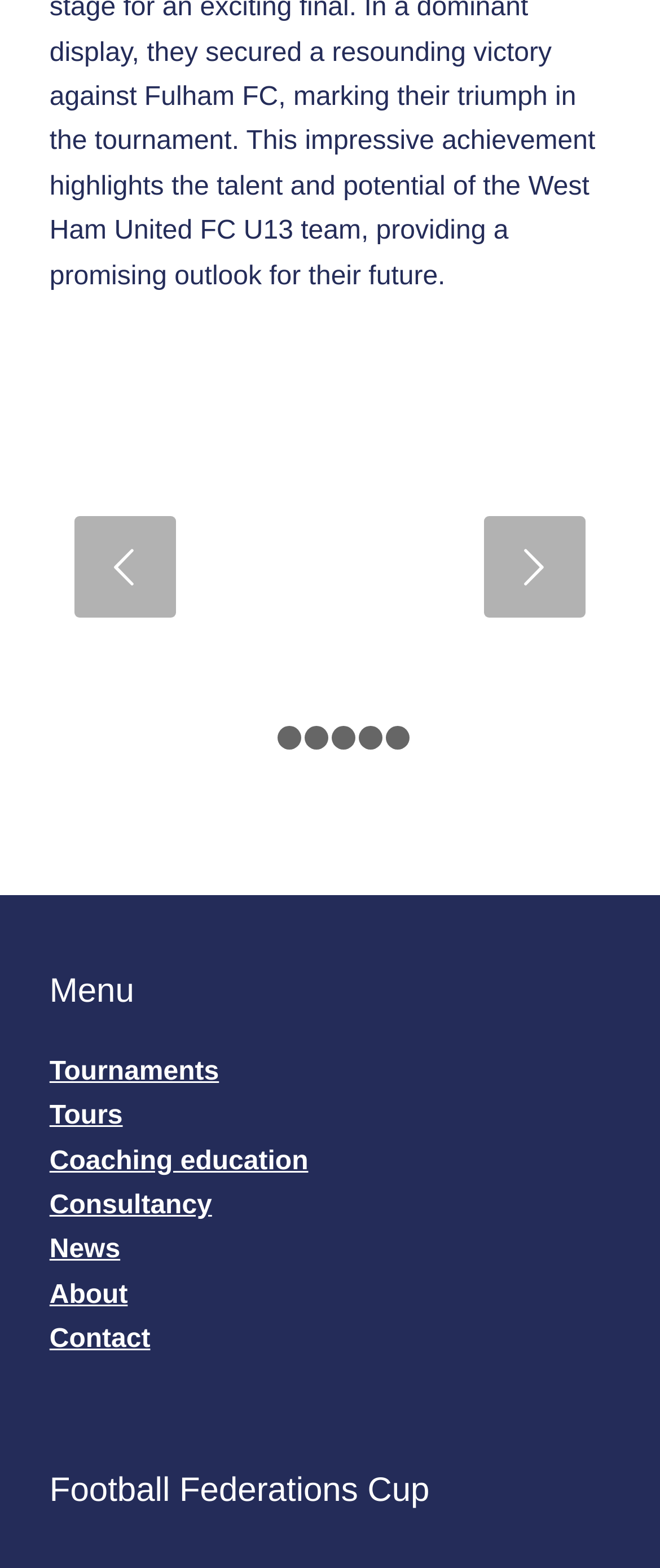Please locate the bounding box coordinates of the element that needs to be clicked to achieve the following instruction: "Visit LinkedIn page". The coordinates should be four float numbers between 0 and 1, i.e., [left, top, right, bottom].

None